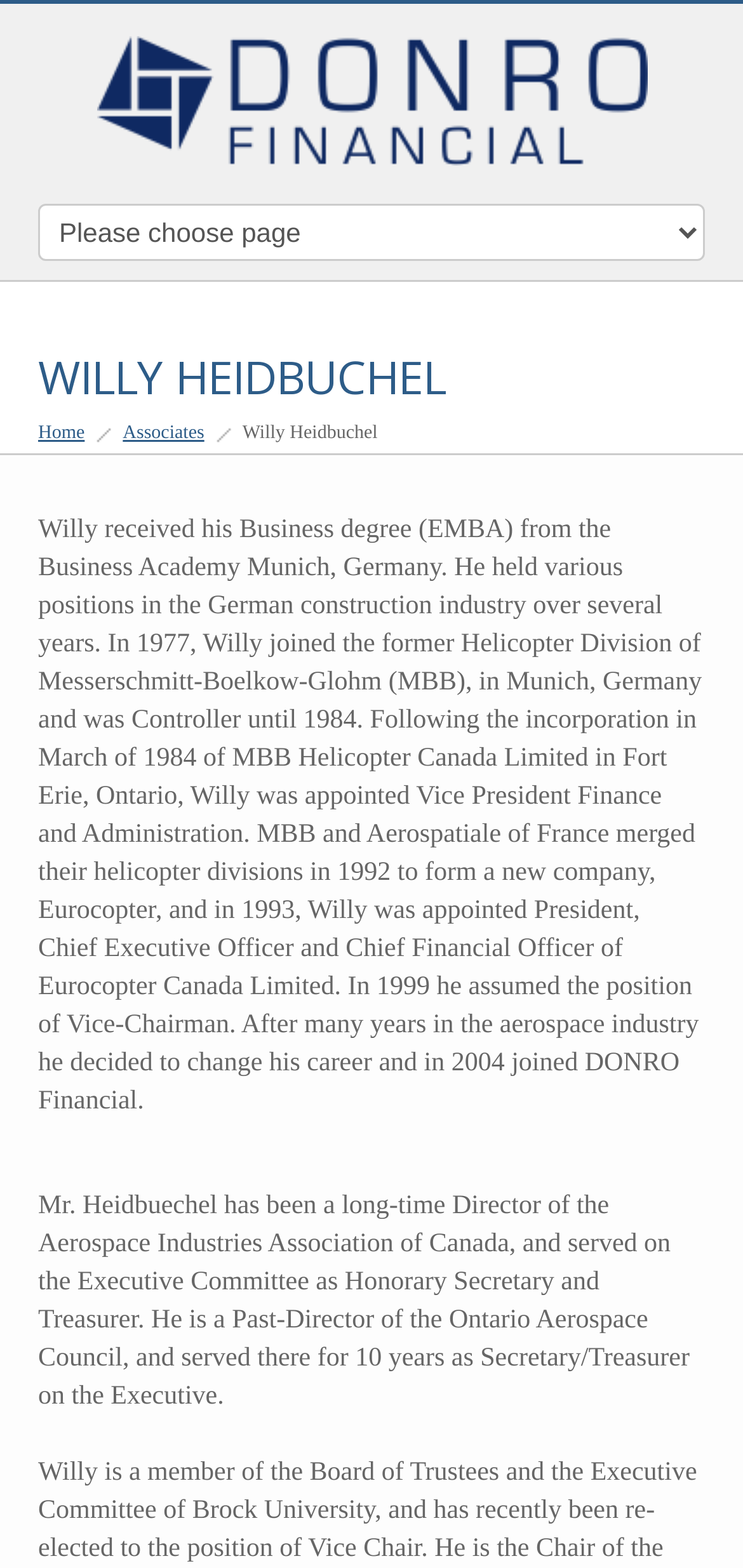Offer a detailed account of what is visible on the webpage.

The webpage is about Willy Heidbuchel, a financial expert associated with DONRO Financial. At the top-left corner, there is a logo of DONRO Financial, accompanied by a link to the company's website. Next to the logo, there is a combobox that allows users to navigate through the website. 

Below the combobox, there is a heading that displays Willy Heidbuchel's name in a prominent manner. Underneath the heading, there are two links, "Home" and "Associates", which are likely navigation links to other sections of the website.

On the right side of the page, there is a brief introduction to Willy Heidbuchel, with a static text that summarizes his professional background, including his education, work experience, and career milestones. This text is divided into two paragraphs, with the first paragraph describing his early career and the second paragraph detailing his later career and achievements.

The overall layout of the webpage is clean, with a clear focus on presenting Willy Heidbuchel's professional profile and background.